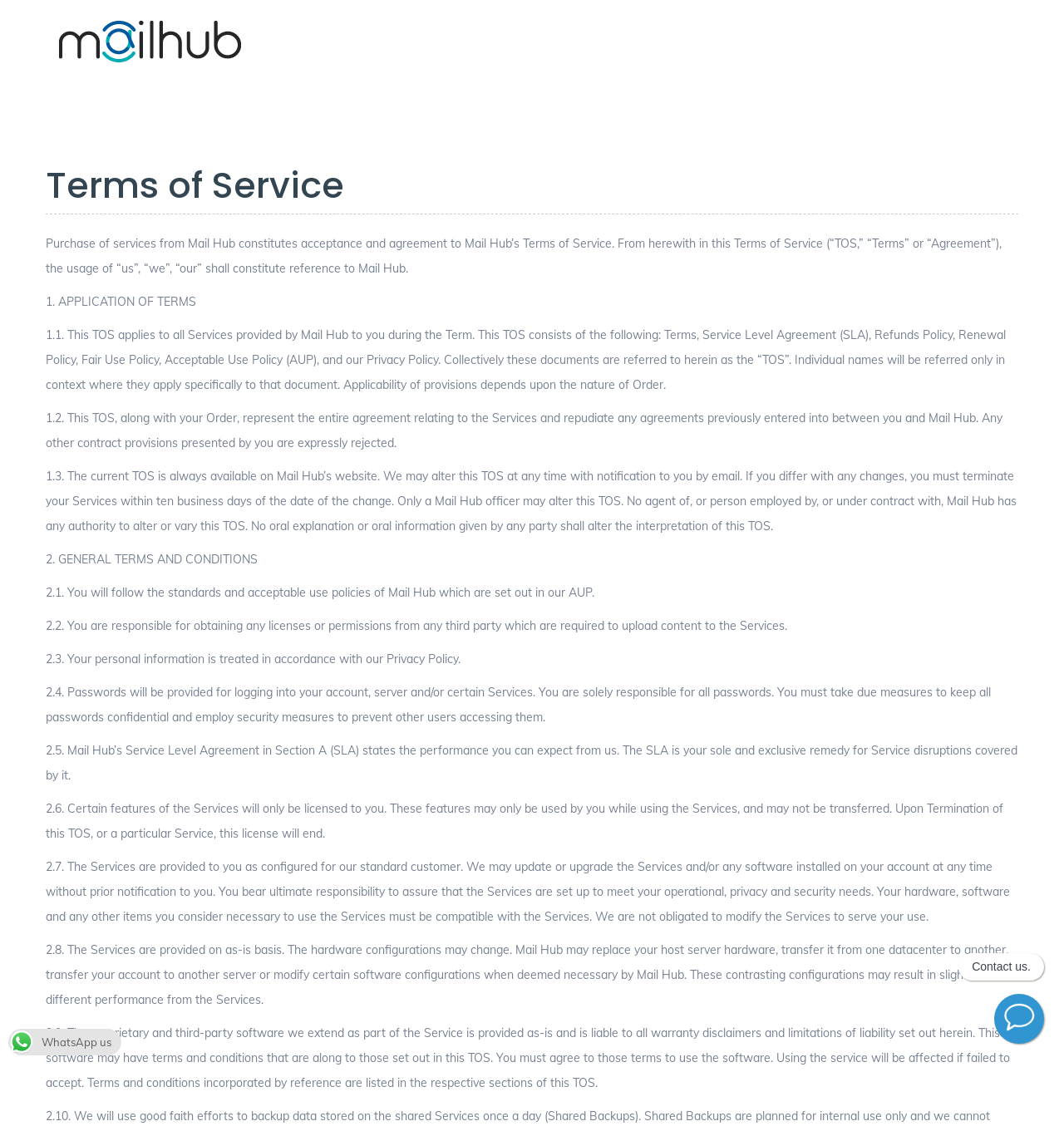How can I contact Mail Hub?
Please answer the question with as much detail as possible using the screenshot.

There are two ways to contact Mail Hub mentioned on the webpage. One is through WhatsApp, which is represented by an image of the WhatsApp logo, and the other is through a 'Contact us' link located at the bottom right corner of the webpage.